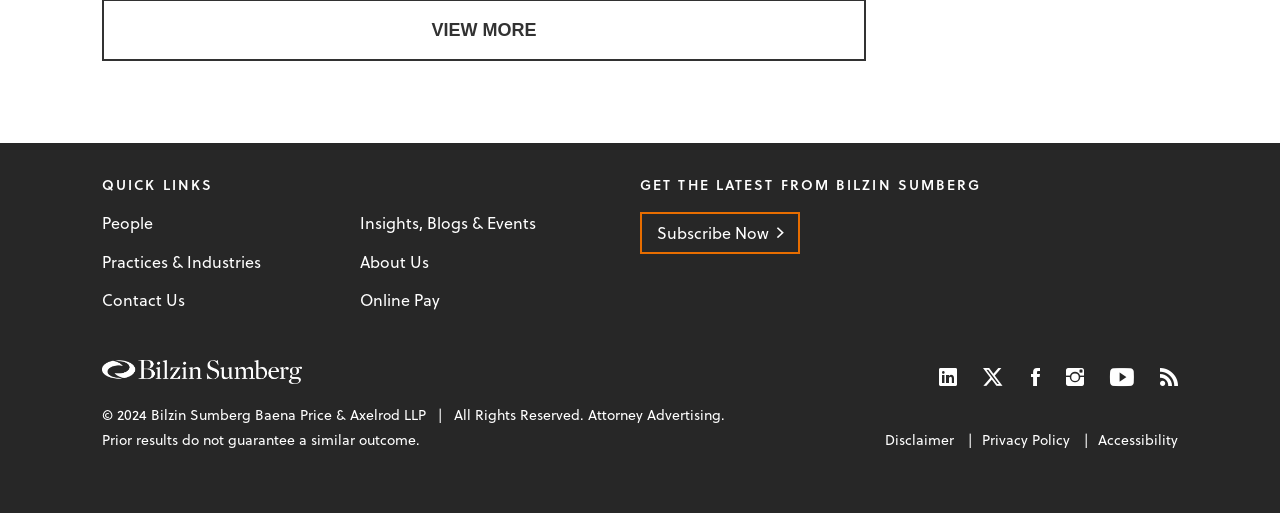Locate the bounding box coordinates for the element described below: "title="You Tube"". The coordinates must be four float values between 0 and 1, formatted as [left, top, right, bottom].

[0.867, 0.699, 0.886, 0.767]